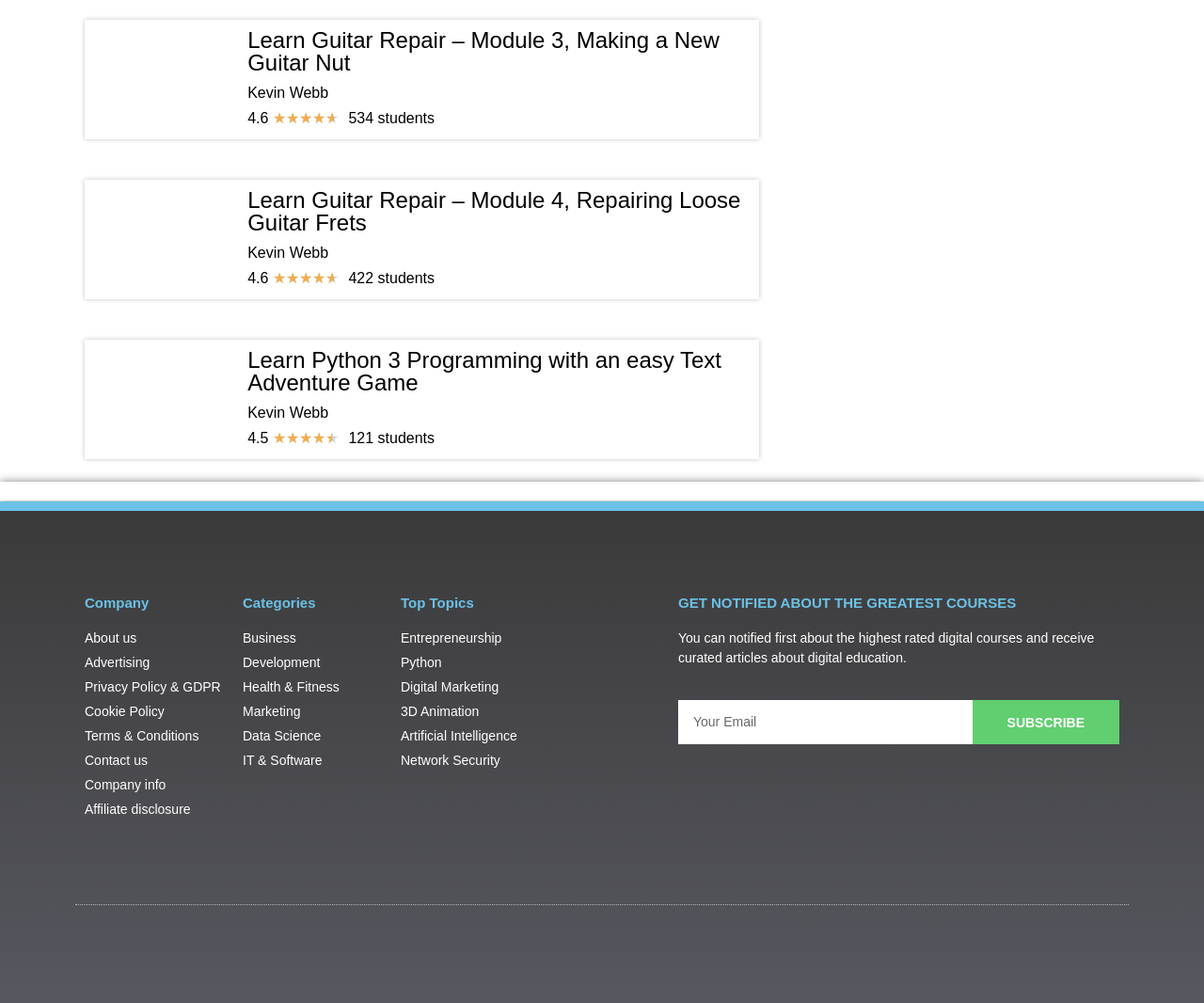What is the purpose of the textbox at the bottom of the page?
Based on the image, answer the question in a detailed manner.

I looked at the textbox element [1104] with the label 'Email' and the button element [1105] with the text 'SUBSCRIBE', and inferred that the purpose of the textbox is to enter an email address to subscribe to notifications about digital courses and articles.